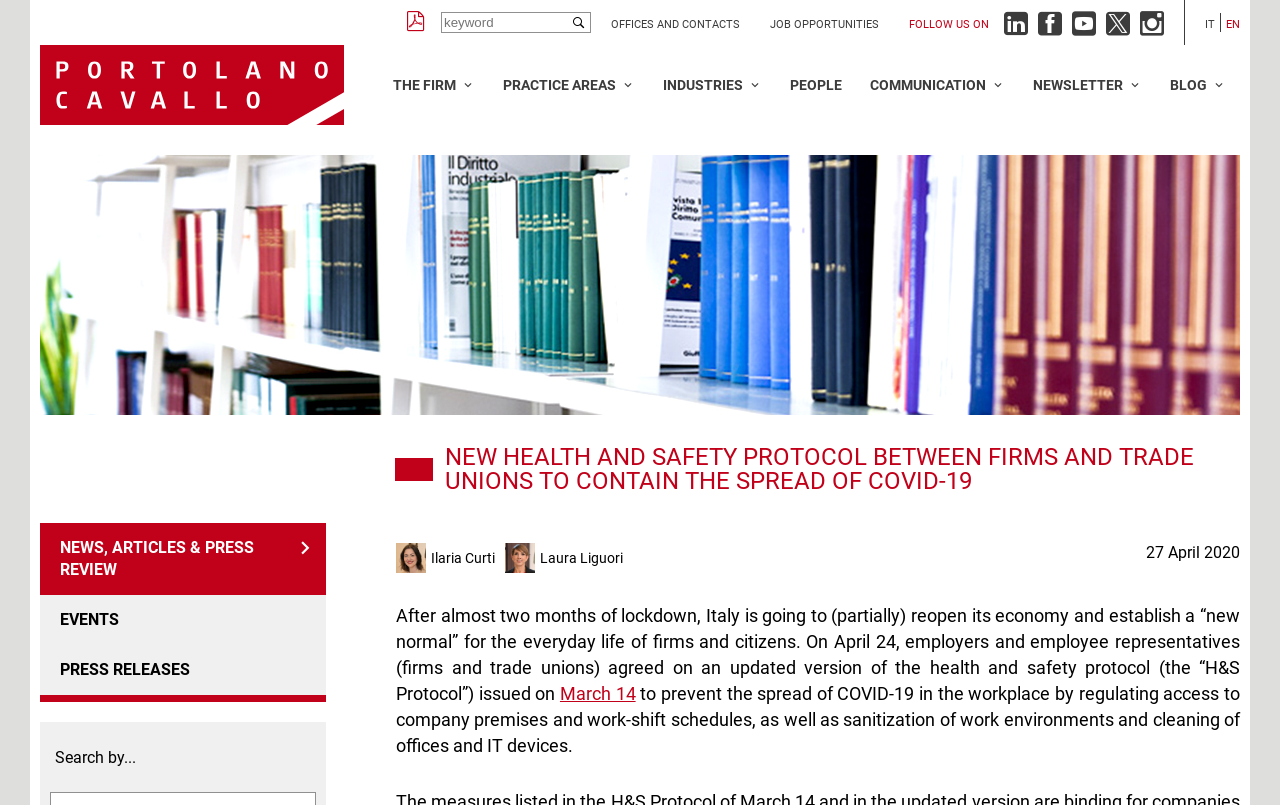Locate the bounding box coordinates of the element that should be clicked to fulfill the instruction: "View project details".

None